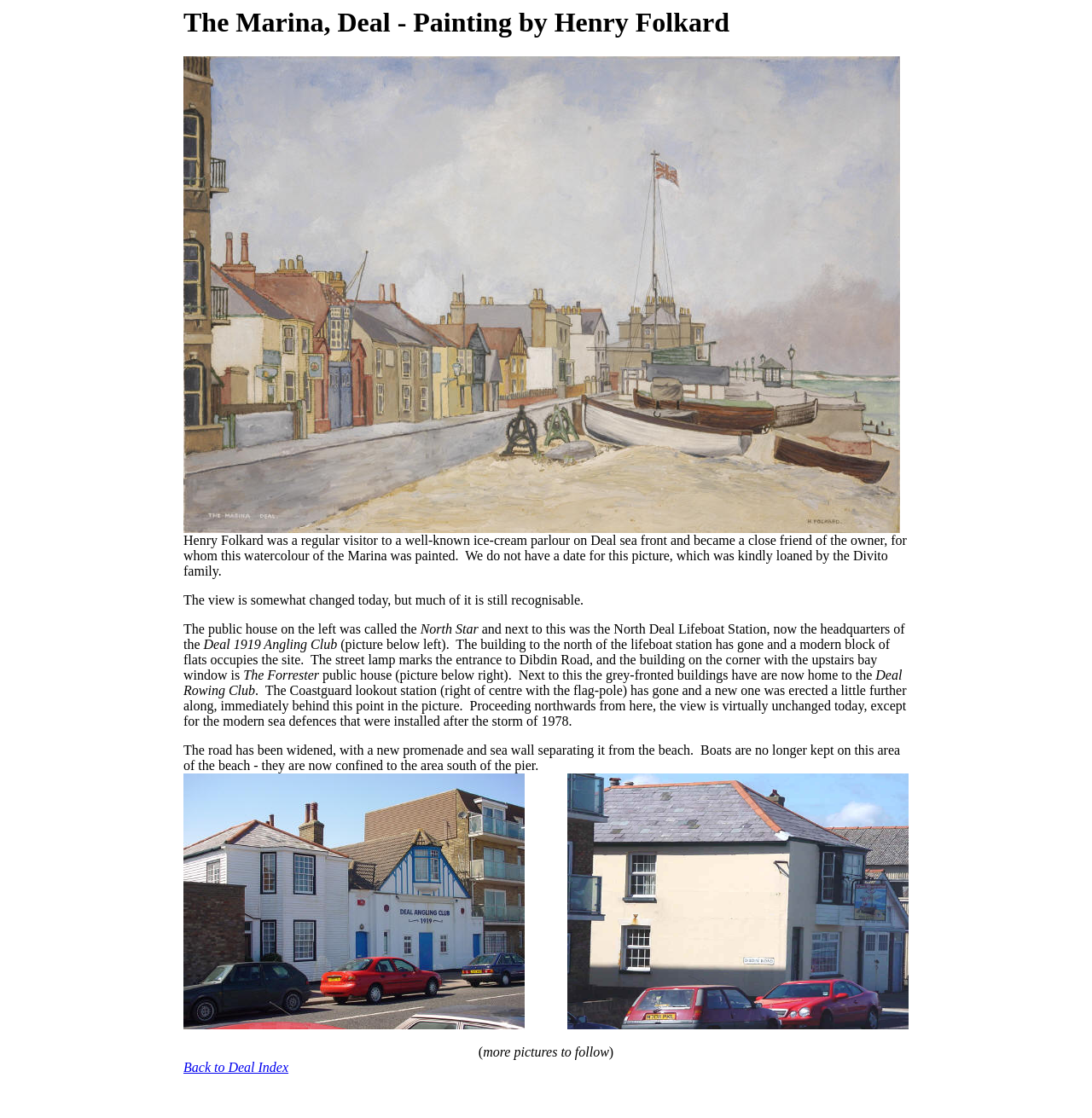Find the bounding box coordinates corresponding to the UI element with the description: "Back to Deal Index". The coordinates should be formatted as [left, top, right, bottom], with values as floats between 0 and 1.

[0.168, 0.948, 0.264, 0.961]